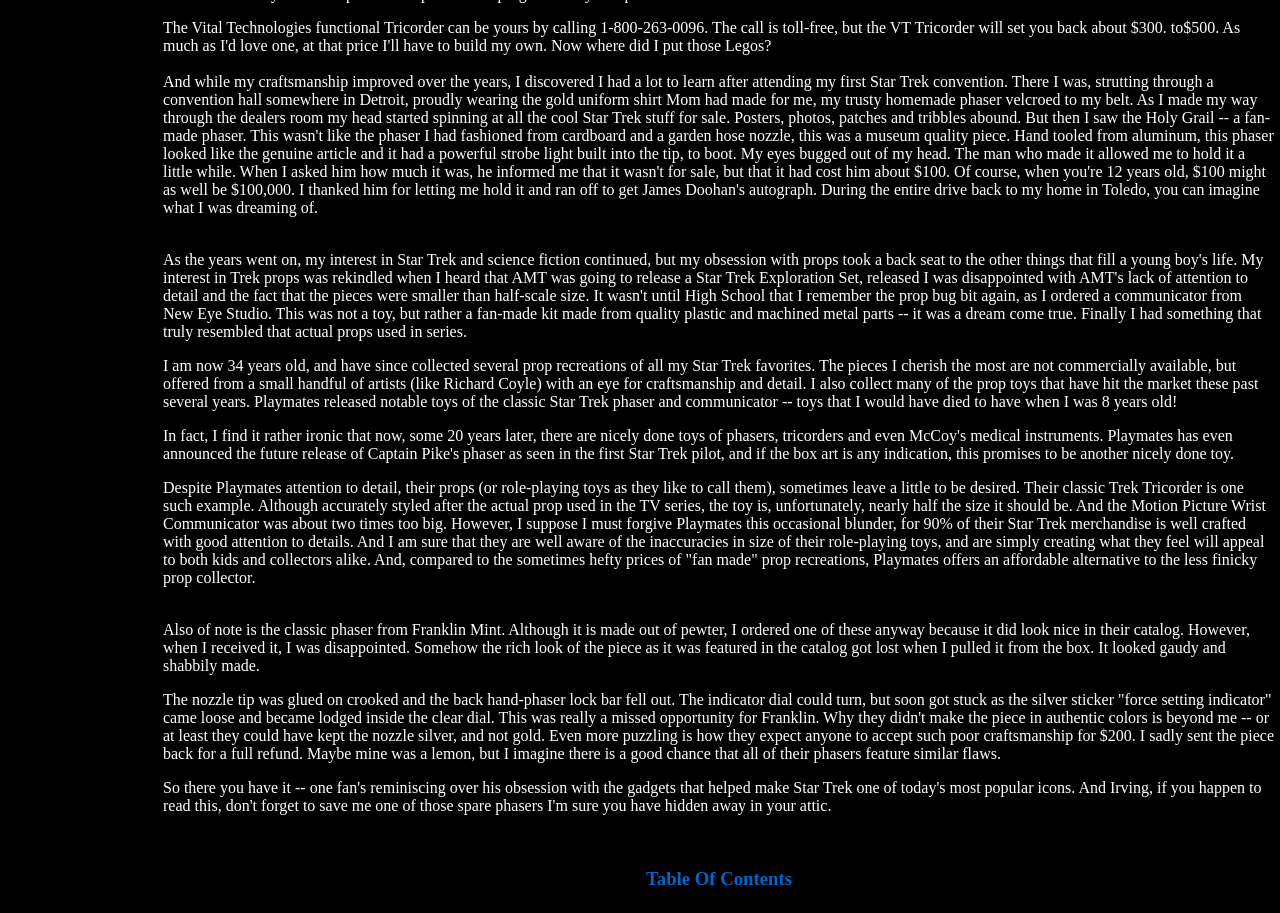Why did the author return the Franklin Mint phaser?
Please answer the question as detailed as possible.

The author was disappointed with the Franklin Mint phaser, citing issues with the nozzle tip being glued on crooked, the back hand-phaser lock bar falling out, and the indicator dial getting stuck. They returned the piece for a full refund due to the poor craftsmanship.